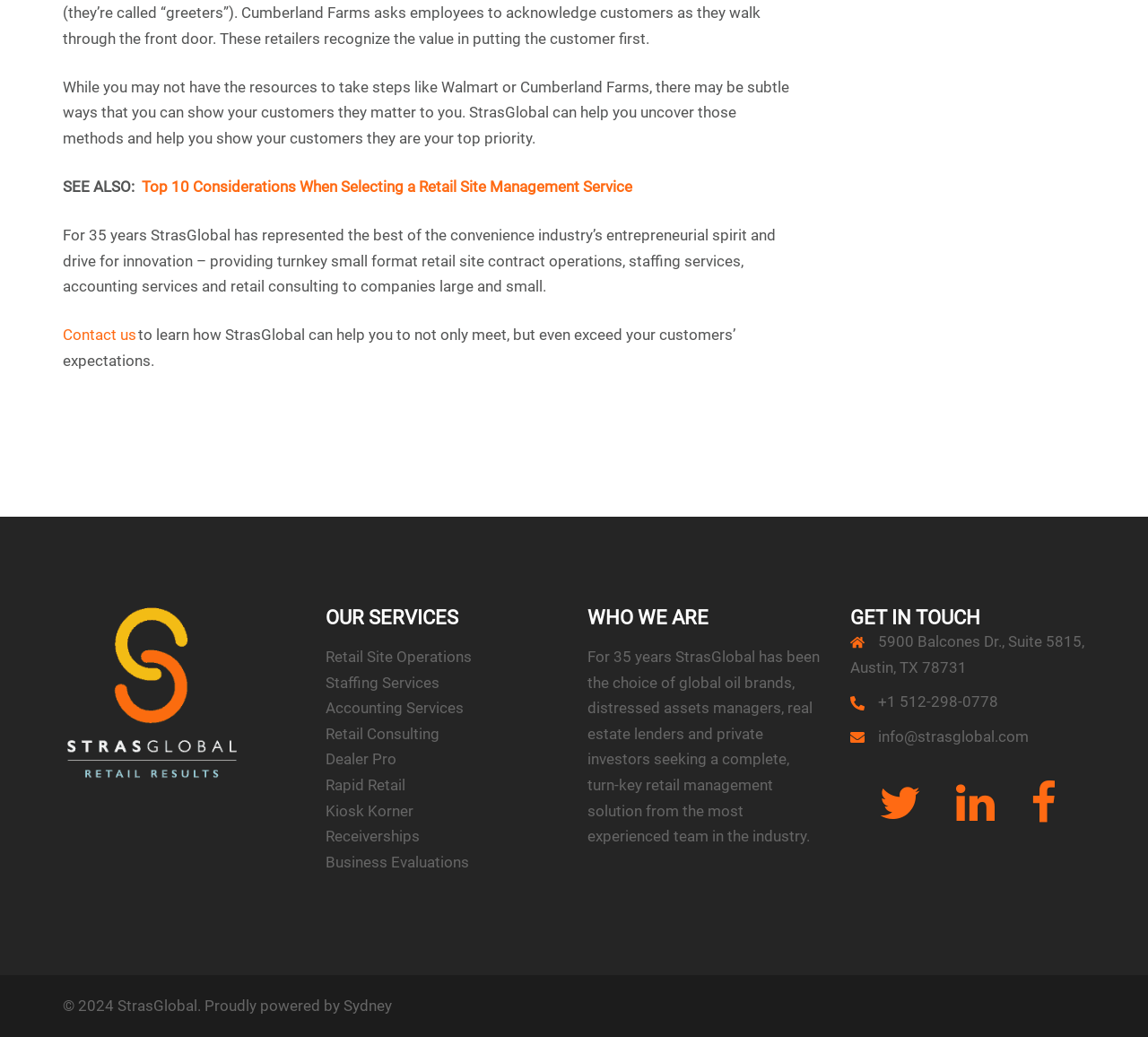Provide a brief response to the question below using one word or phrase:
What does StrasGlobal provide to companies?

Retail management solutions